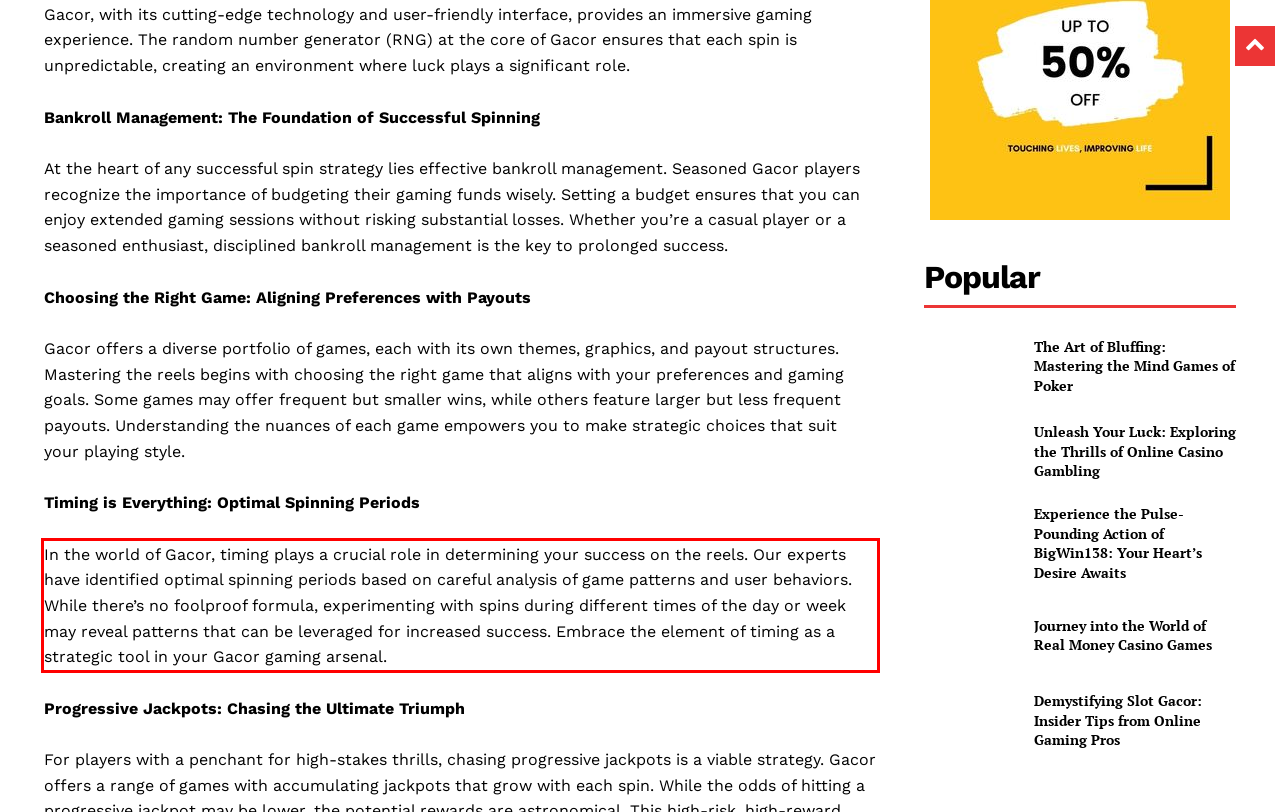Please recognize and transcribe the text located inside the red bounding box in the webpage image.

In the world of Gacor, timing plays a crucial role in determining your success on the reels. Our experts have identified optimal spinning periods based on careful analysis of game patterns and user behaviors. While there’s no foolproof formula, experimenting with spins during different times of the day or week may reveal patterns that can be leveraged for increased success. Embrace the element of timing as a strategic tool in your Gacor gaming arsenal.